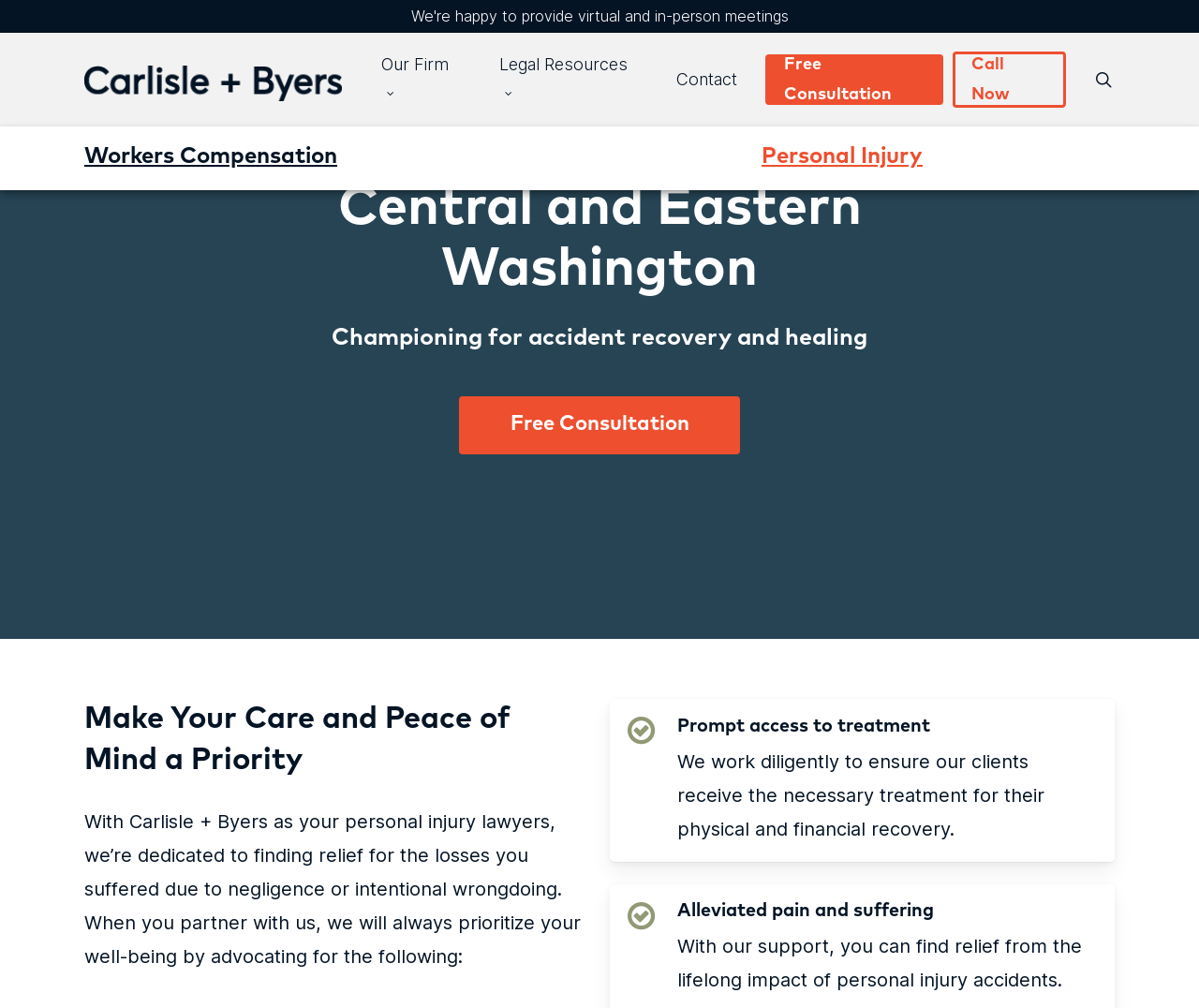Determine the bounding box coordinates of the region I should click to achieve the following instruction: "Click on the 'Personal Injury' link". Ensure the bounding box coordinates are four float numbers between 0 and 1, i.e., [left, top, right, bottom].

[0.635, 0.144, 0.77, 0.166]